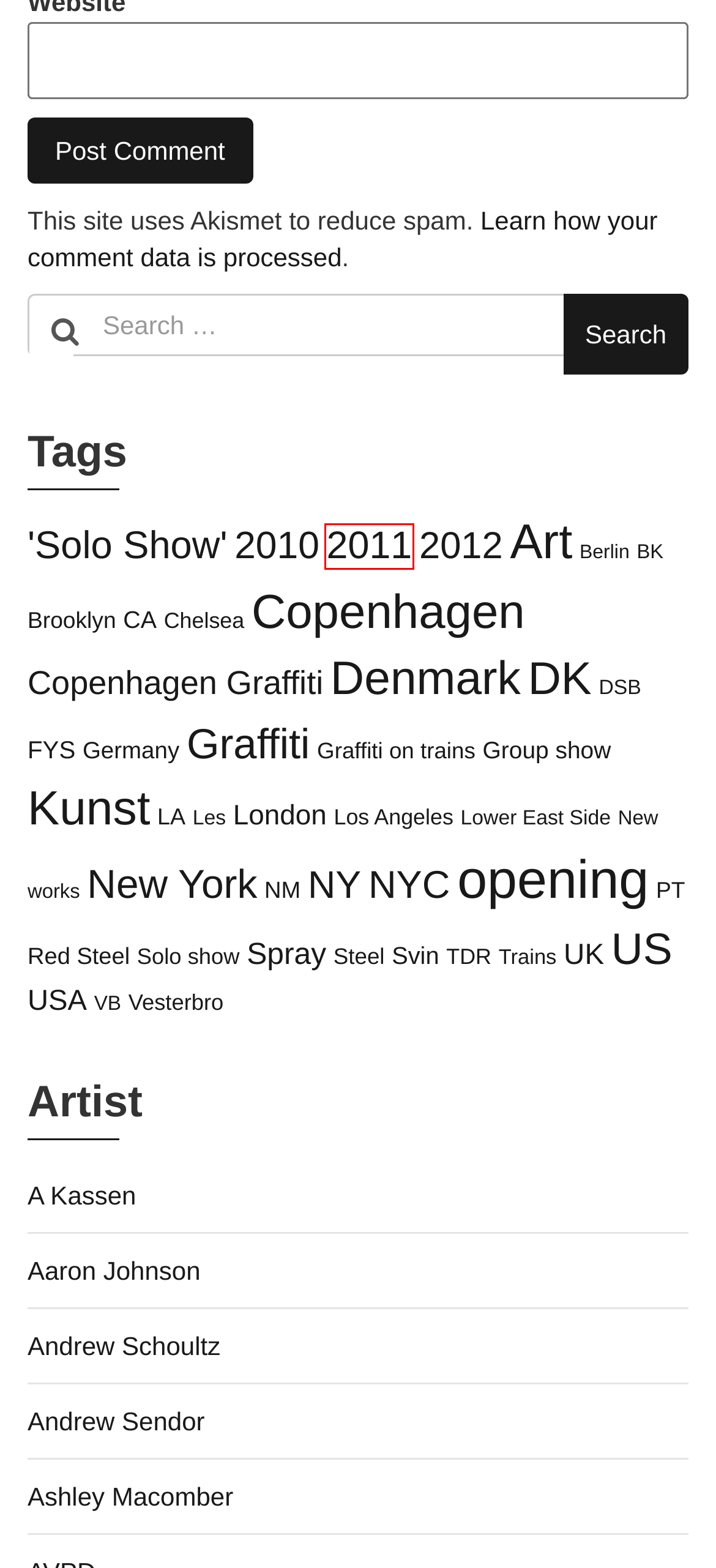You are presented with a screenshot of a webpage with a red bounding box. Select the webpage description that most closely matches the new webpage after clicking the element inside the red bounding box. The options are:
A. NM – Brask Art Blog
B. Kunst – Brask Art Blog
C. Graffiti – Brask Art Blog
D. NY – Brask Art Blog
E. UK – Brask Art Blog
F. 2011 – Brask Art Blog
G. Berlin – Brask Art Blog
H. Group show – Brask Art Blog

F